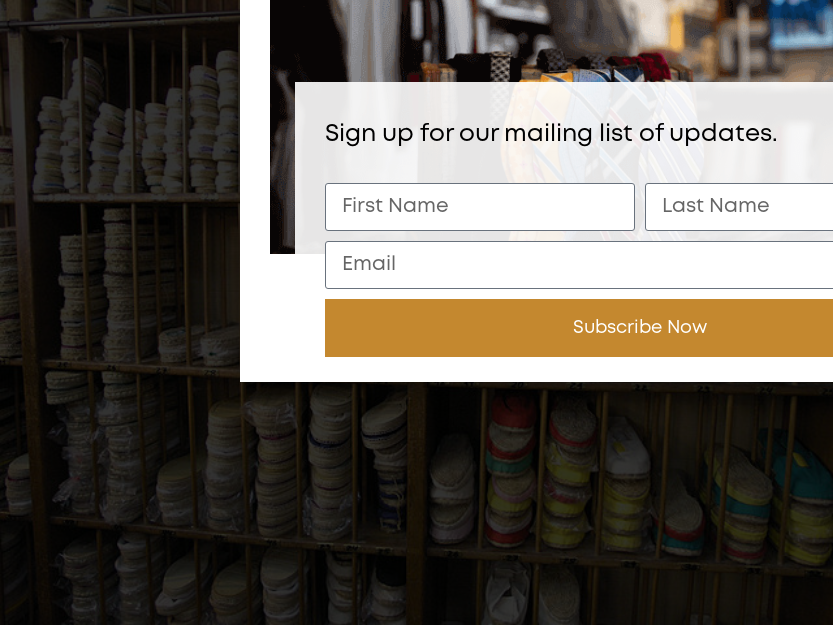Look at the image and answer the question in detail:
What is required to subscribe to the mailing list?

The call-to-action includes fields for inputting the first name, last name, and email address, which are required to subscribe to the mailing list. This information is necessary to complete the subscription process and receive updates from the shop.